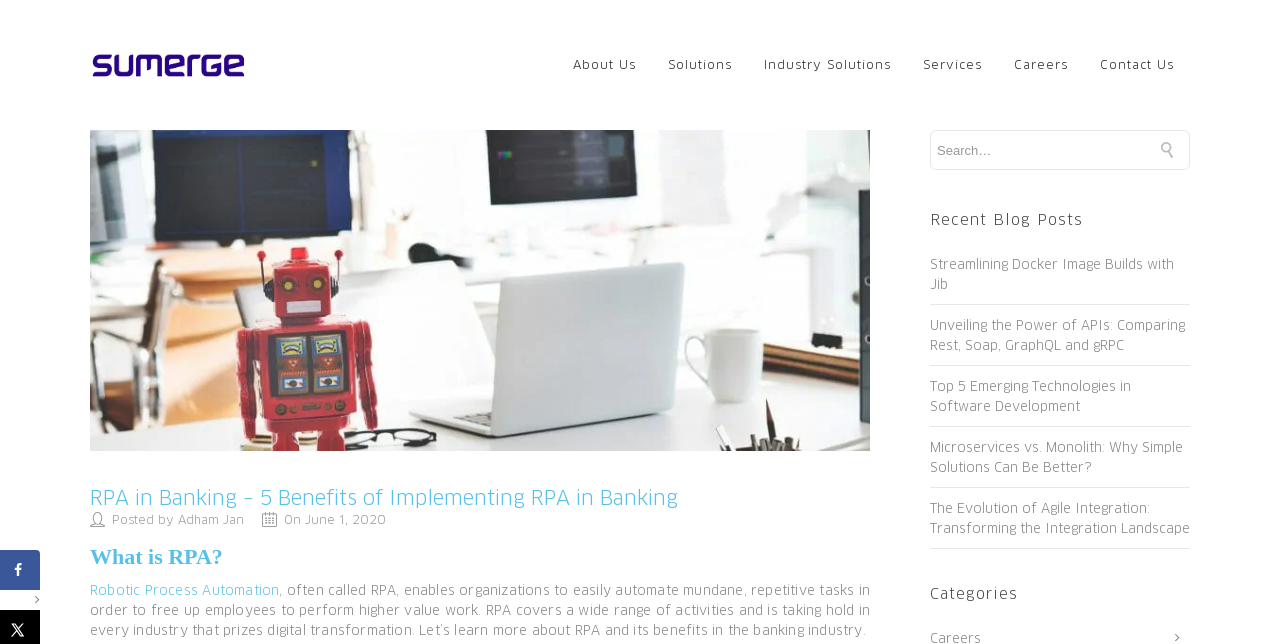Who is the author of the main article?
Give a detailed response to the question by analyzing the screenshot.

The author's name is mentioned in the text 'Posted by Adham Jan' which is located below the main article's heading.